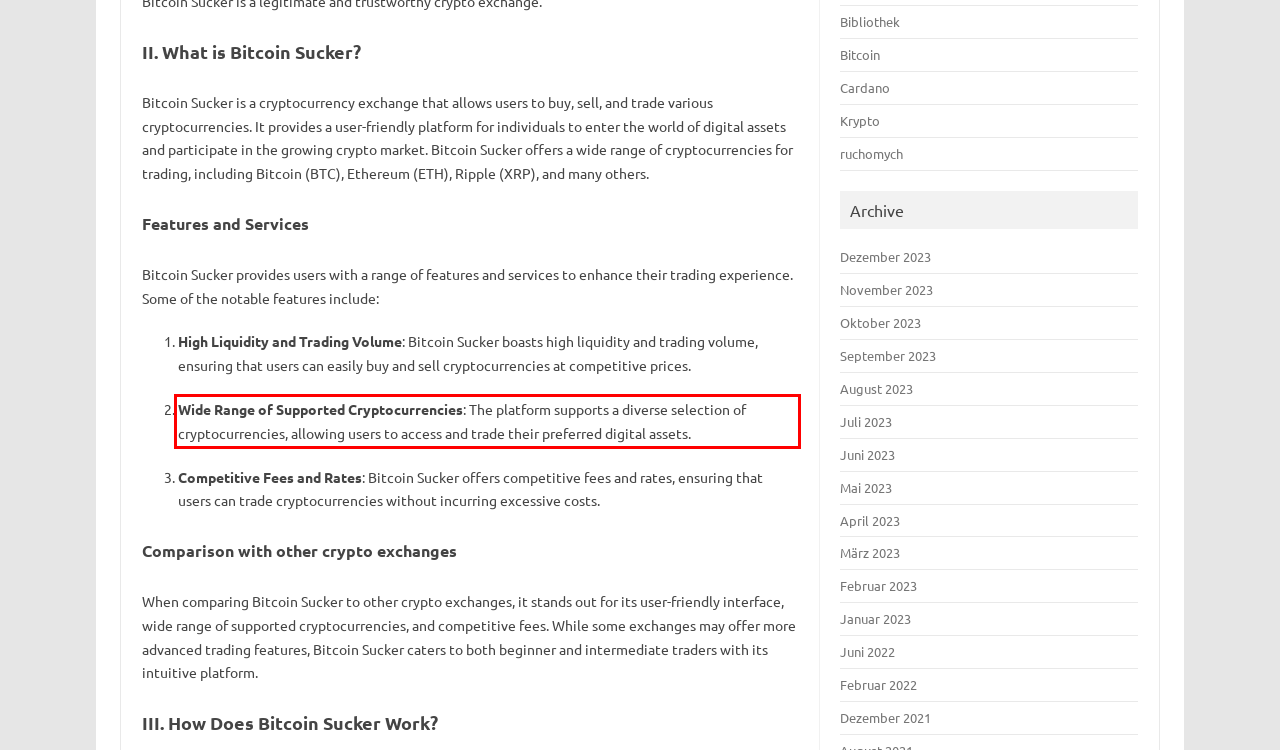Using the provided screenshot of a webpage, recognize and generate the text found within the red rectangle bounding box.

Wide Range of Supported Cryptocurrencies: The platform supports a diverse selection of cryptocurrencies, allowing users to access and trade their preferred digital assets.